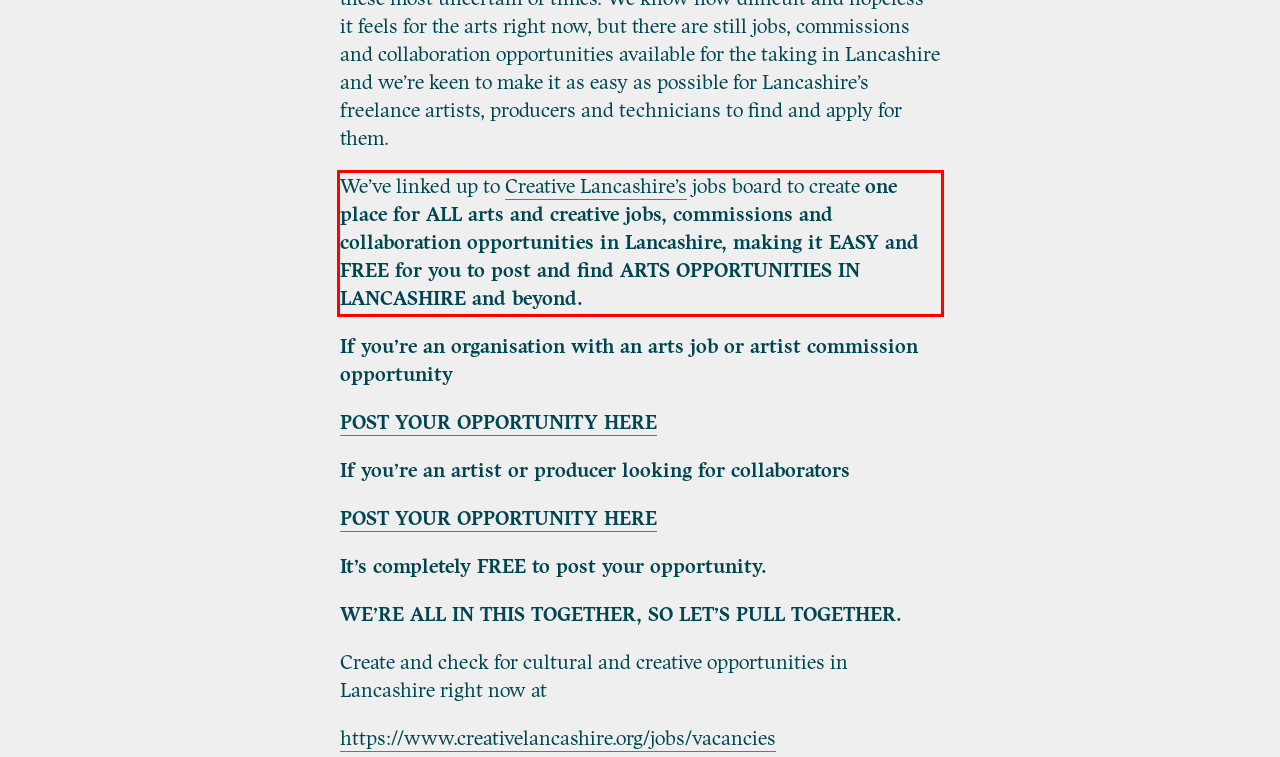Please take the screenshot of the webpage, find the red bounding box, and generate the text content that is within this red bounding box.

We’ve linked up to Creative Lancashire’s jobs board to create one place for ALL arts and creative jobs, commissions and collaboration opportunities in Lancashire, making it EASY and FREE for you to post and find ARTS OPPORTUNITIES IN LANCASHIRE and beyond.